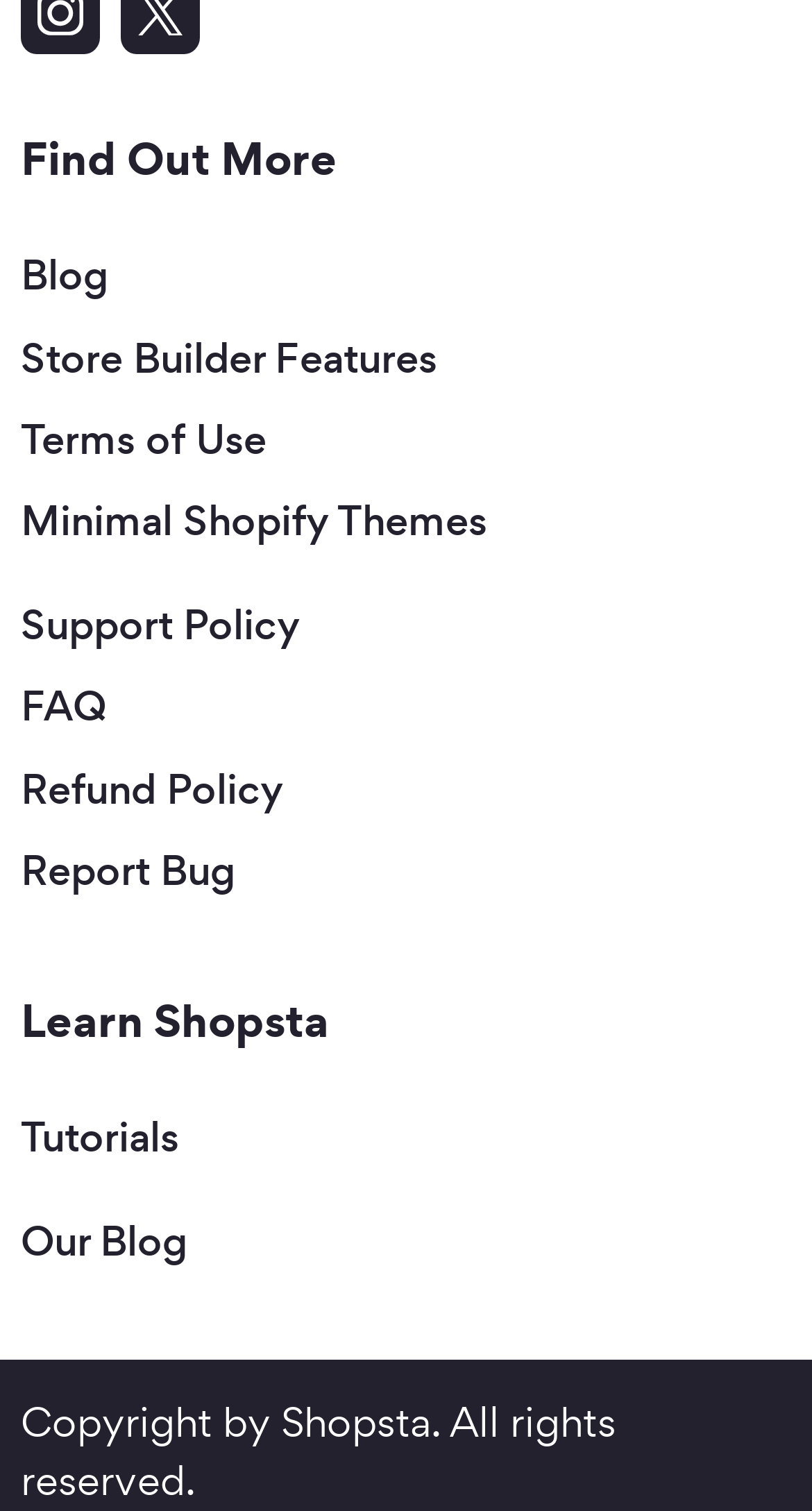Kindly provide the bounding box coordinates of the section you need to click on to fulfill the given instruction: "Check the 'FAQ' section".

[0.026, 0.45, 0.131, 0.487]